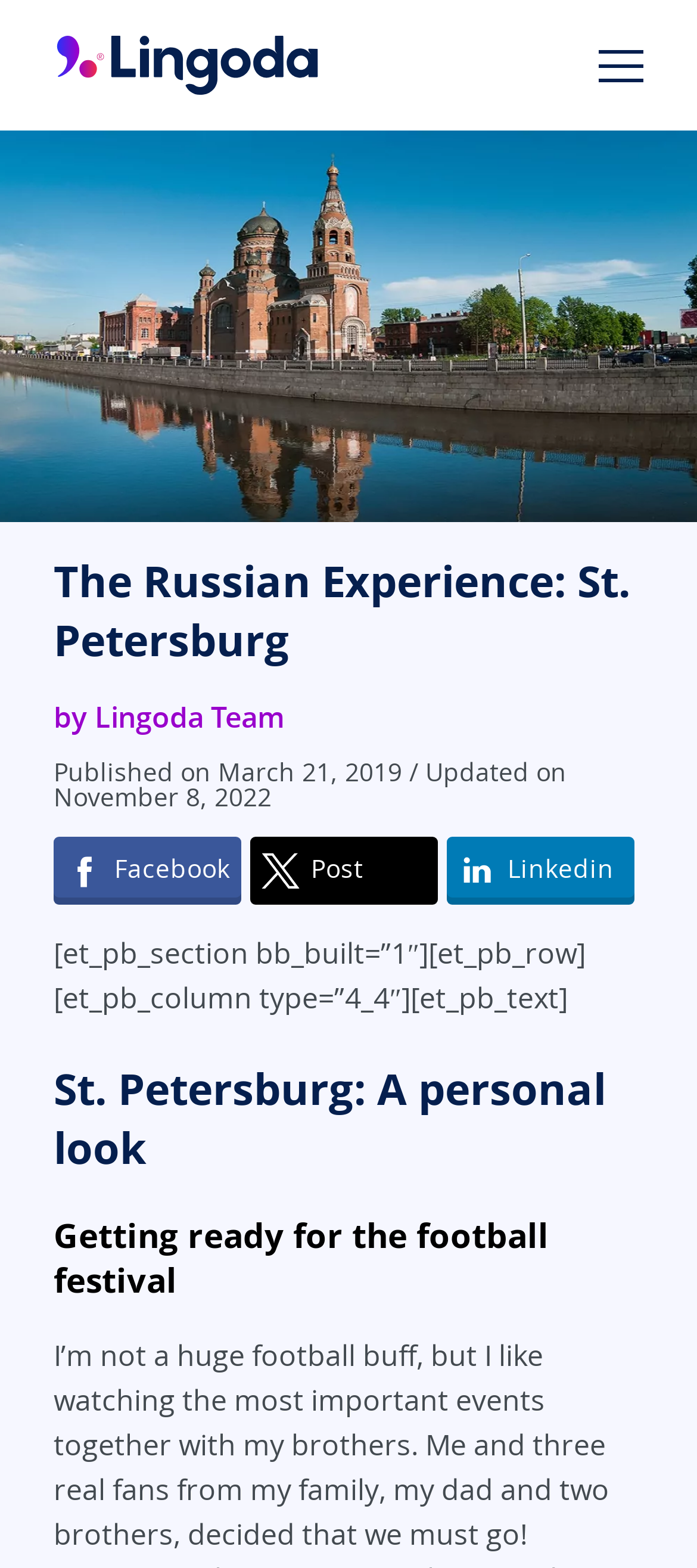What is the name of the city being described?
Analyze the image and deliver a detailed answer to the question.

The webpage has a heading 'The Russian Experience: St. Petersburg' which indicates that the city being described is St. Petersburg.